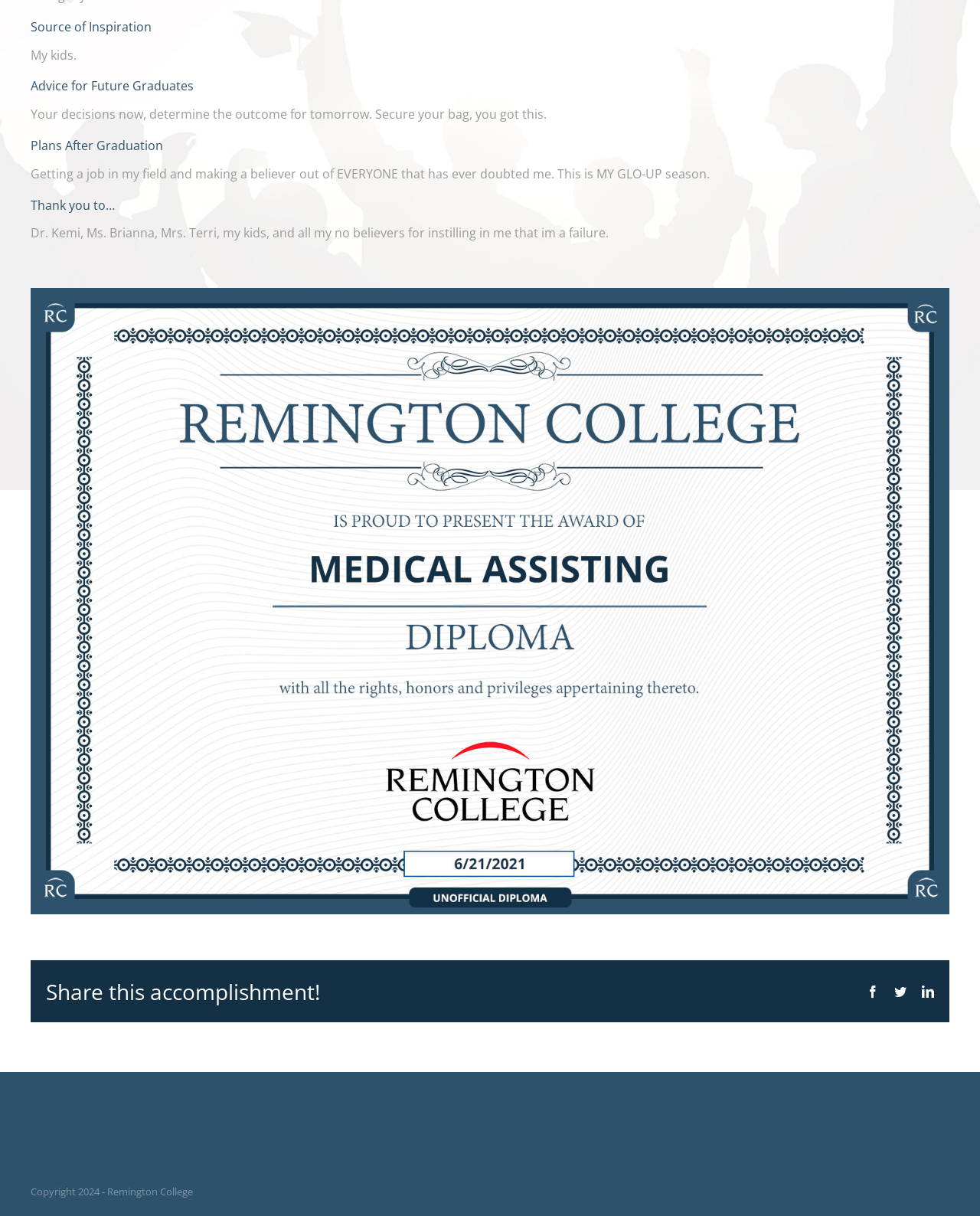Please determine the bounding box coordinates, formatted as (top-left x, top-left y, bottom-right x, bottom-right y), with all values as floating point numbers between 0 and 1. Identify the bounding box of the region described as: Go to Top

[0.904, 0.381, 0.941, 0.403]